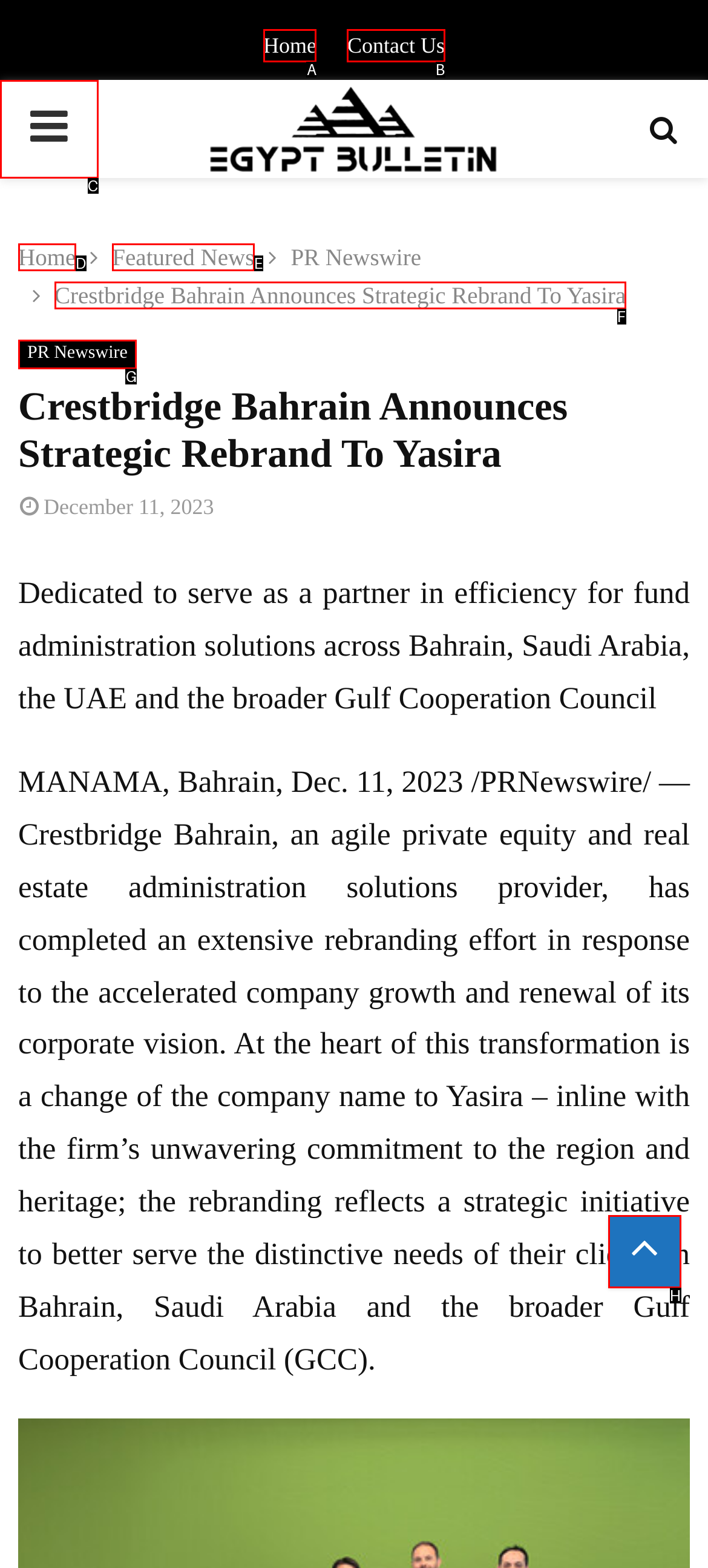Match the element description: parent_node: Home to the correct HTML element. Answer with the letter of the selected option.

H